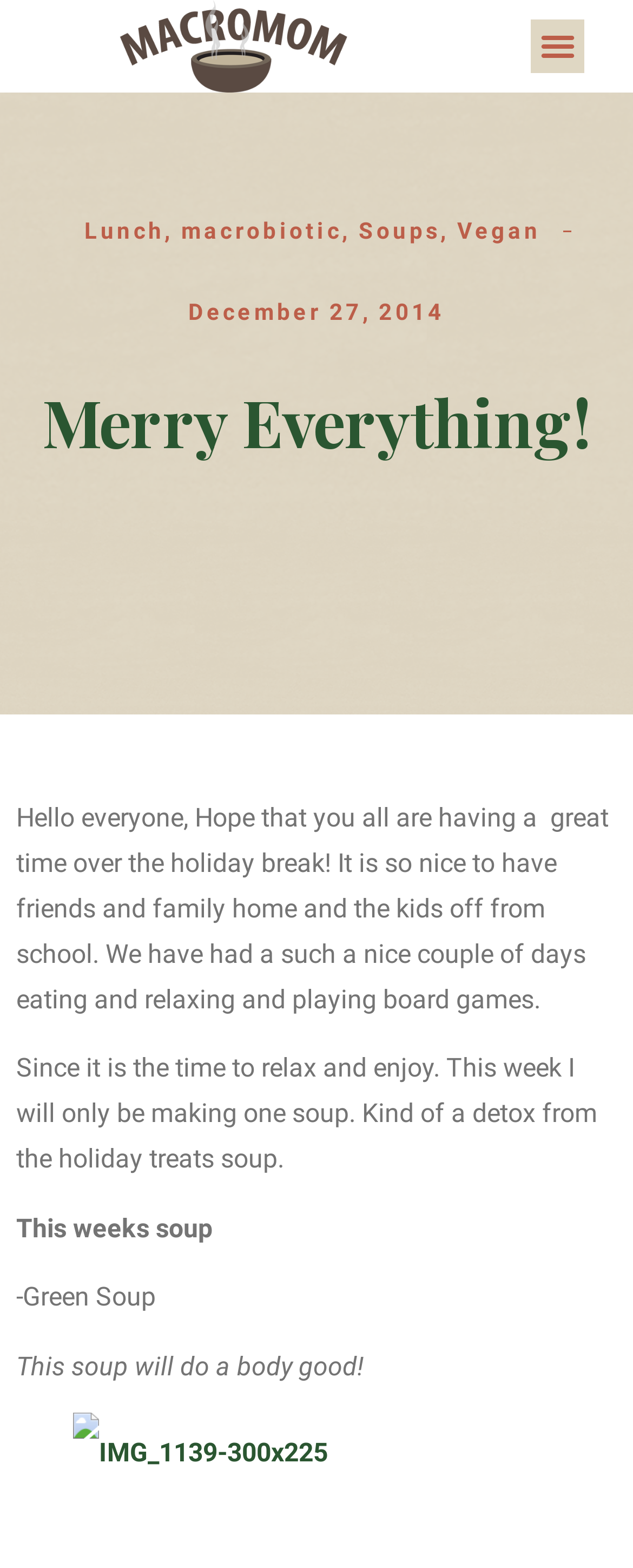Describe in detail what you see on the webpage.

The webpage is titled "Merry Everything! - Macro Mom" and has a festive tone. At the top left, there is a link with no text, followed by a "Menu Toggle" button to the right. Below these elements, there are five links in a row, labeled "Lunch", "macrobiotic", "Soups", and "Vegan", separated by commas.

On the right side of the page, there is a link displaying the date "December 27, 2014", with a time element below it. Above these elements, there is a large heading that reads "Merry Everything!".

The main content of the page consists of three paragraphs of text. The first paragraph welcomes readers and describes the author's holiday break, mentioning time spent with friends and family, eating, relaxing, and playing board games. The second paragraph mentions the author's plan to make only one soup that week, a "detox from the holiday treats soup". The third paragraph introduces the soup of the week, titled "Green Soup", and describes its benefits, stating that "This soup will do a body good!"